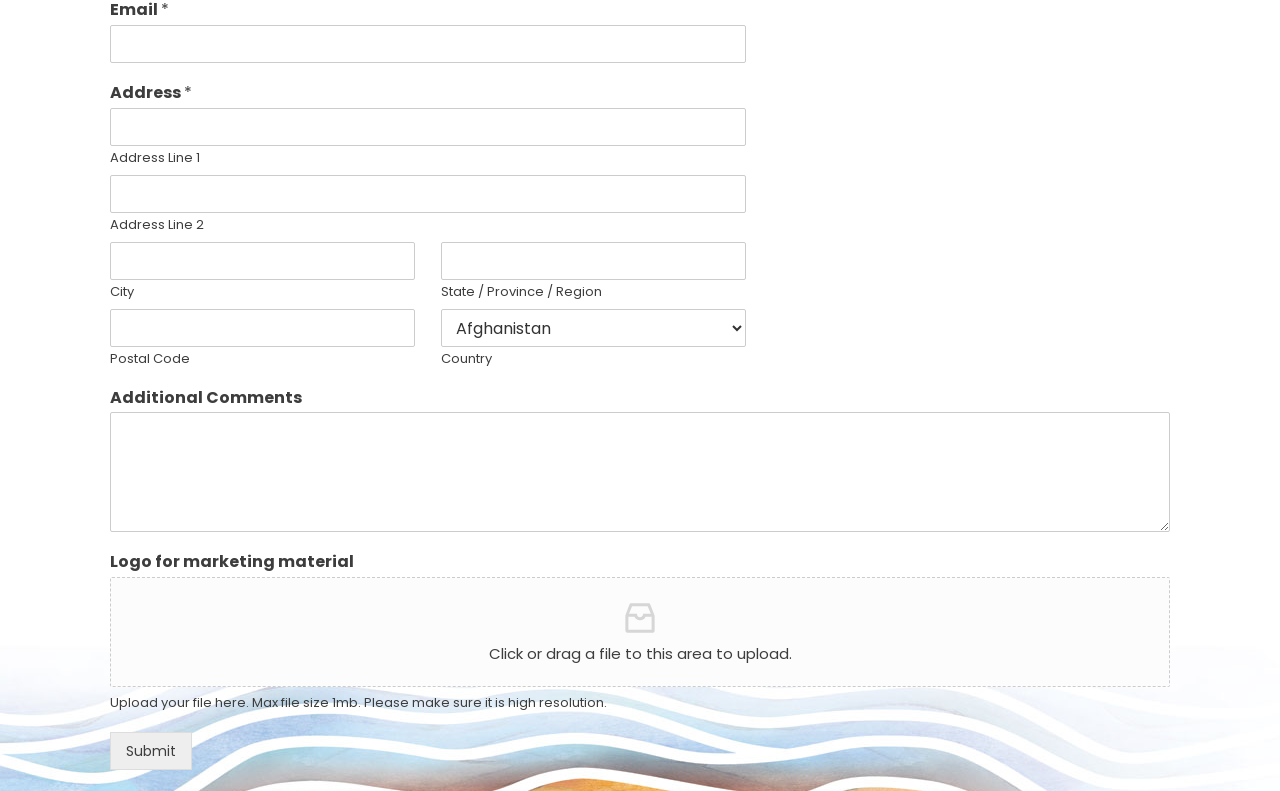Determine the bounding box coordinates of the clickable region to carry out the instruction: "Enter email address".

[0.086, 0.032, 0.583, 0.08]